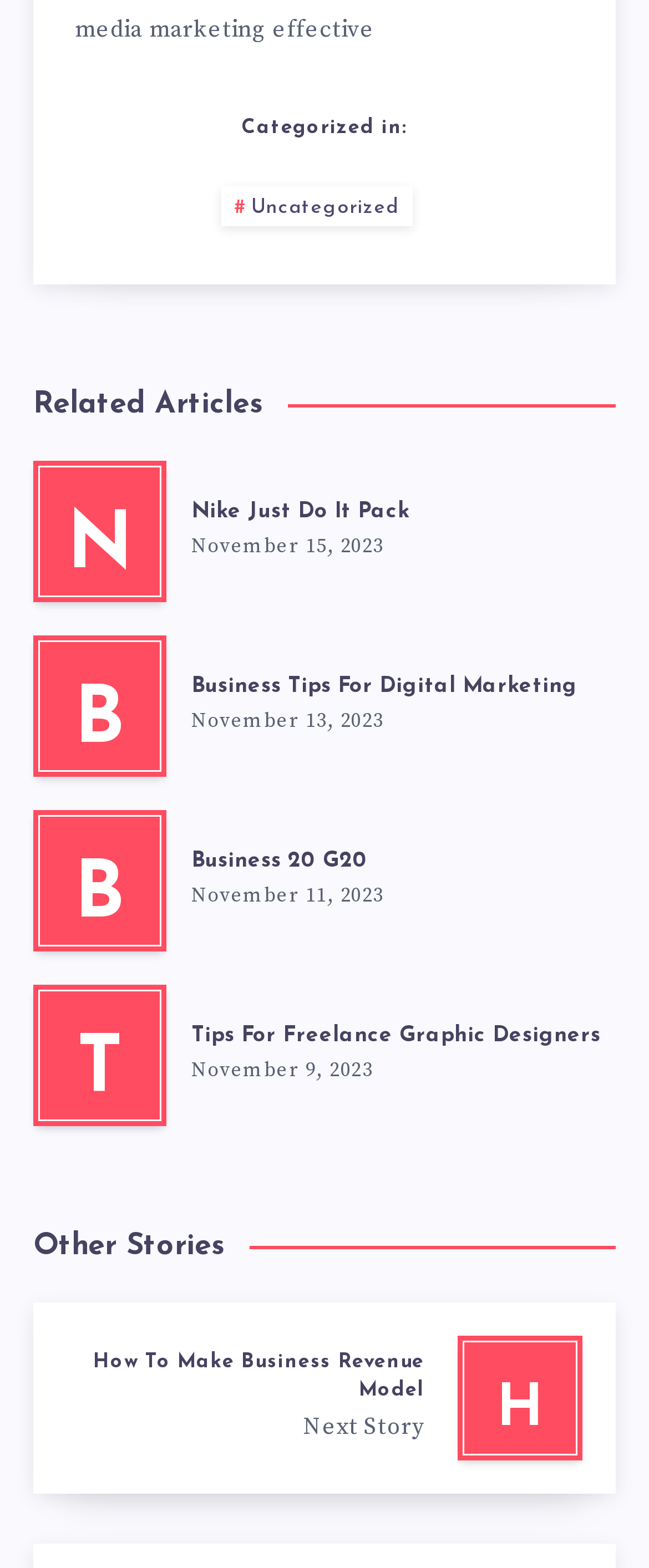Identify the bounding box coordinates necessary to click and complete the given instruction: "go to next story".

[0.467, 0.9, 0.654, 0.919]